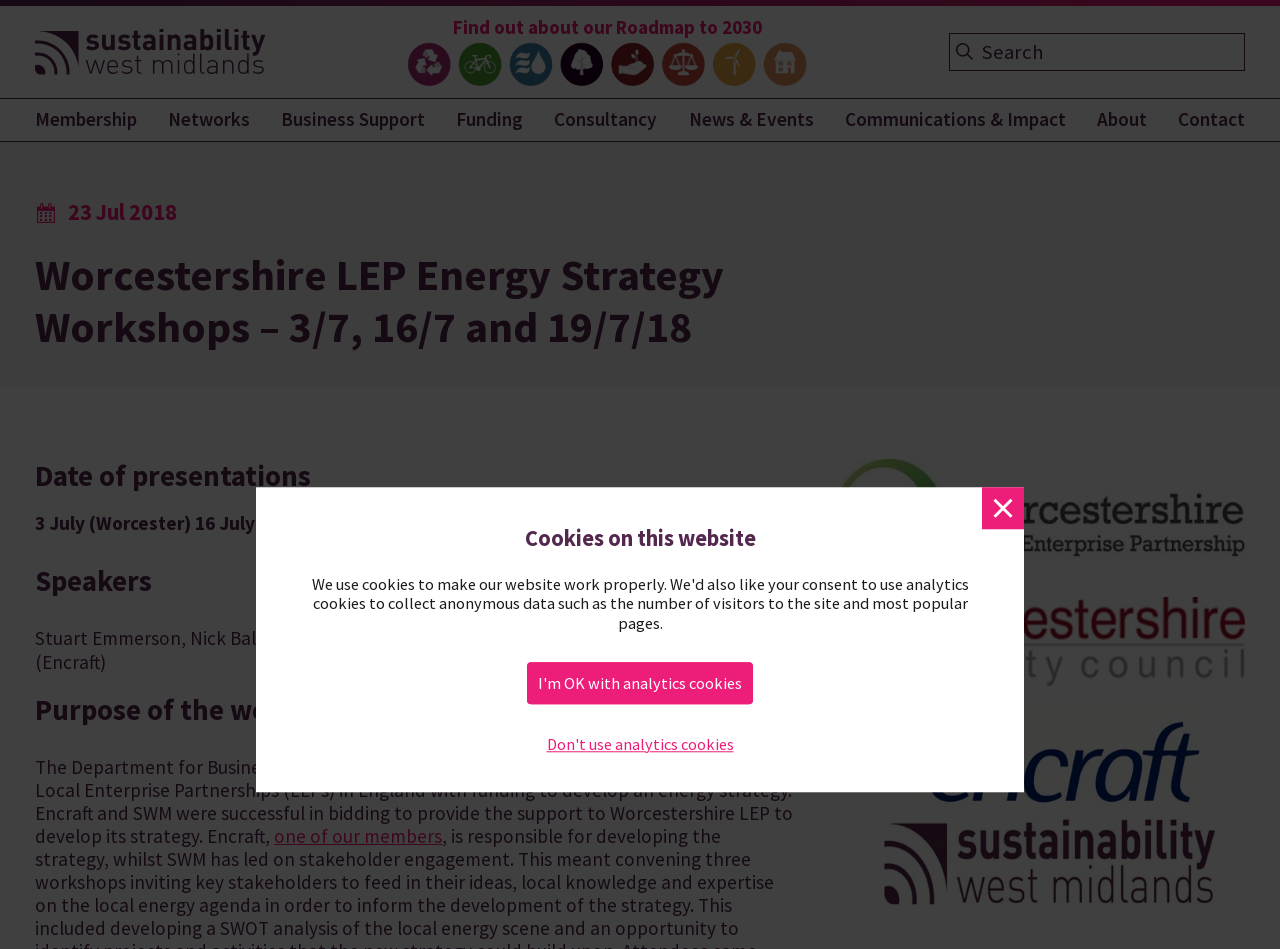Predict the bounding box coordinates for the UI element described as: "Don't use analytics cookies". The coordinates should be four float numbers between 0 and 1, presented as [left, top, right, bottom].

[0.427, 0.773, 0.573, 0.794]